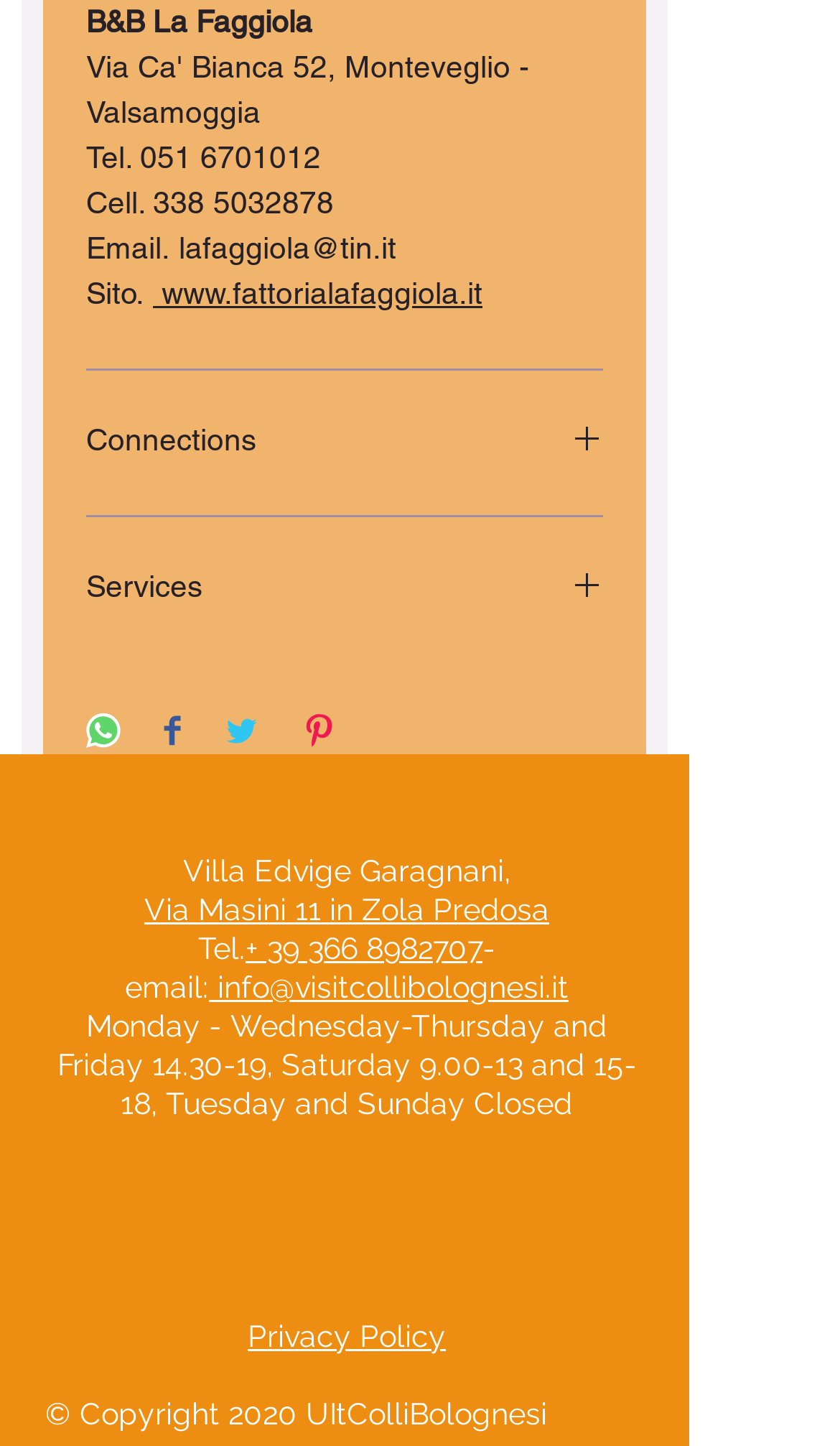Please identify the bounding box coordinates of the clickable area that will allow you to execute the instruction: "Click on the 'Connections' button".

[0.103, 0.292, 0.718, 0.32]